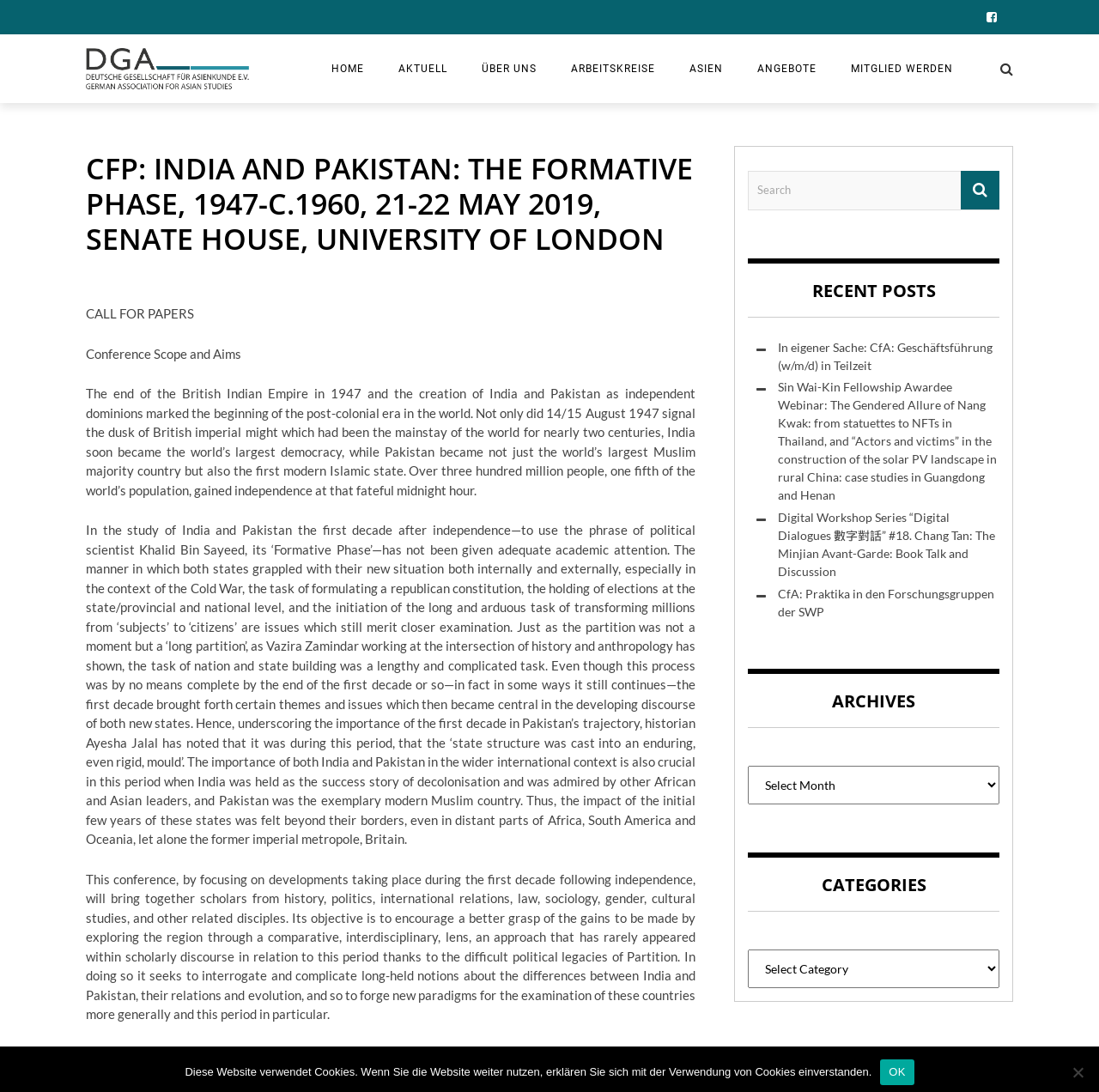Can you find and provide the main heading text of this webpage?

CFP: INDIA AND PAKISTAN: THE FORMATIVE PHASE, 1947-C.1960, 21-22 MAY 2019, SENATE HOUSE, UNIVERSITY OF LONDON